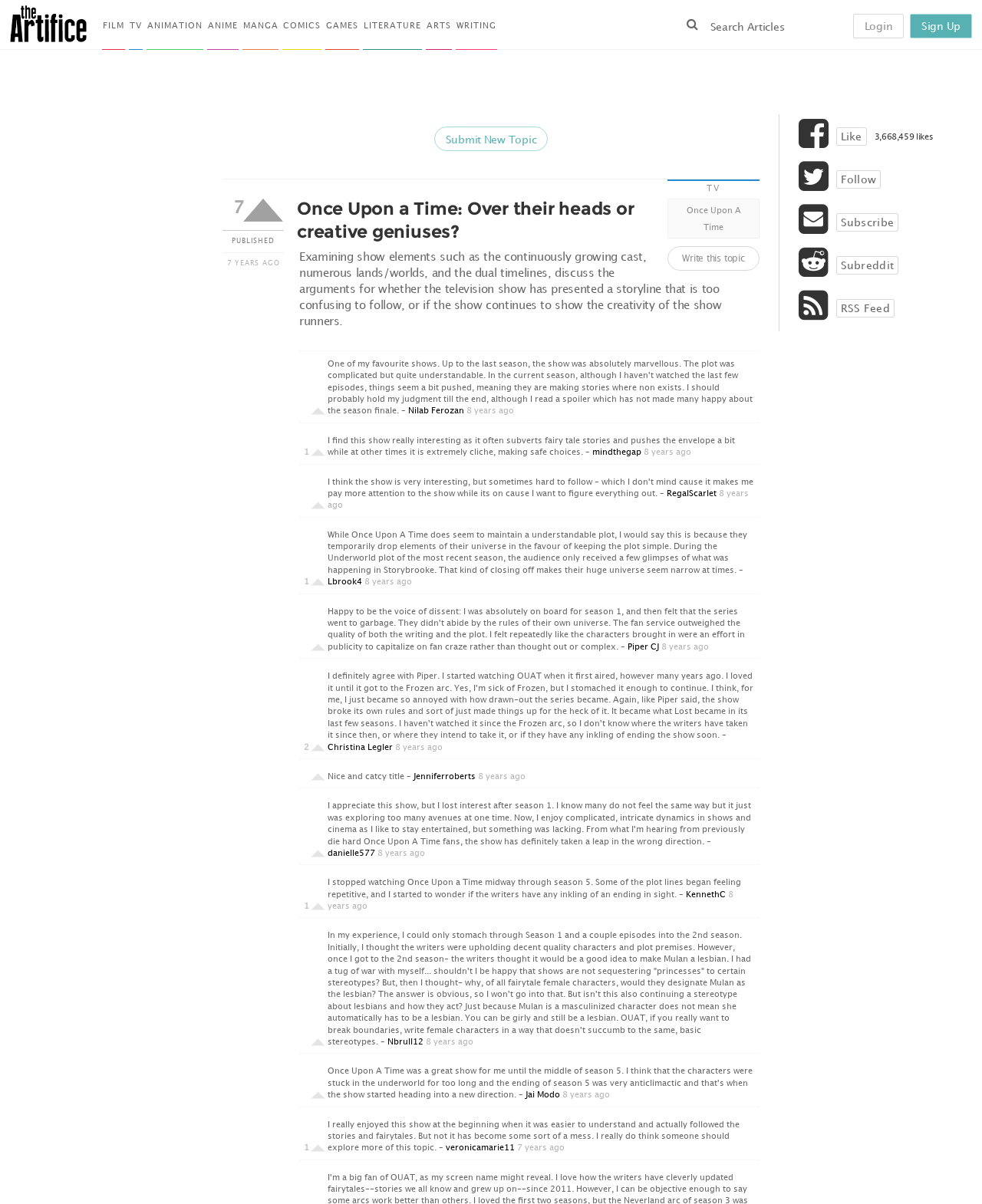How many comments are shown on the webpage?
Answer the question in a detailed and comprehensive manner.

The comments are shown below the article, and they are from different users. There are 9 comments in total, each with a username and a timestamp.